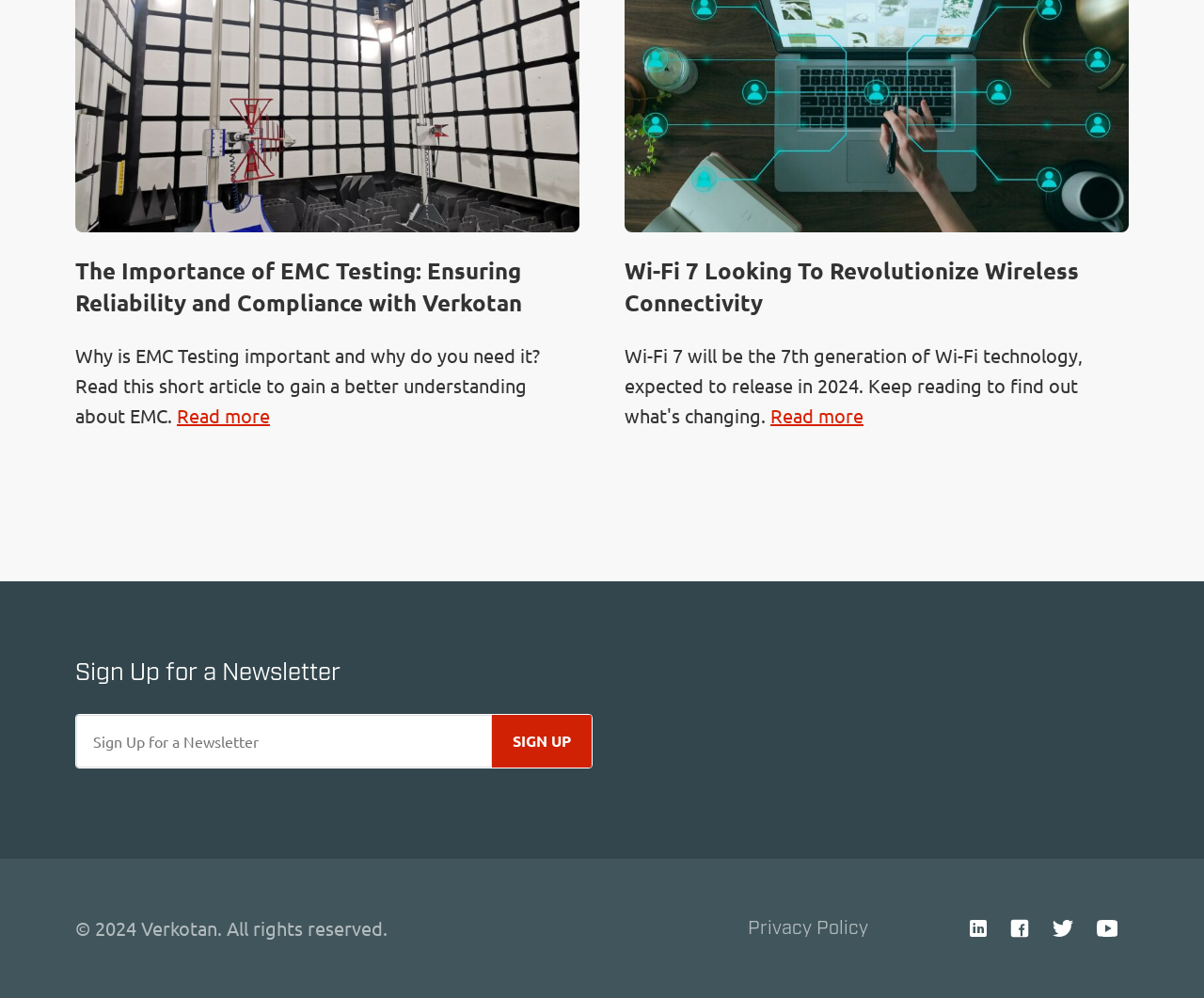What are the navigation options at the bottom of the webpage?
Please provide a detailed answer to the question.

The webpage has a navigation section at the bottom with links to 'Privacy Policy' and other options, which suggests that users can access these pages by clicking on the corresponding links.